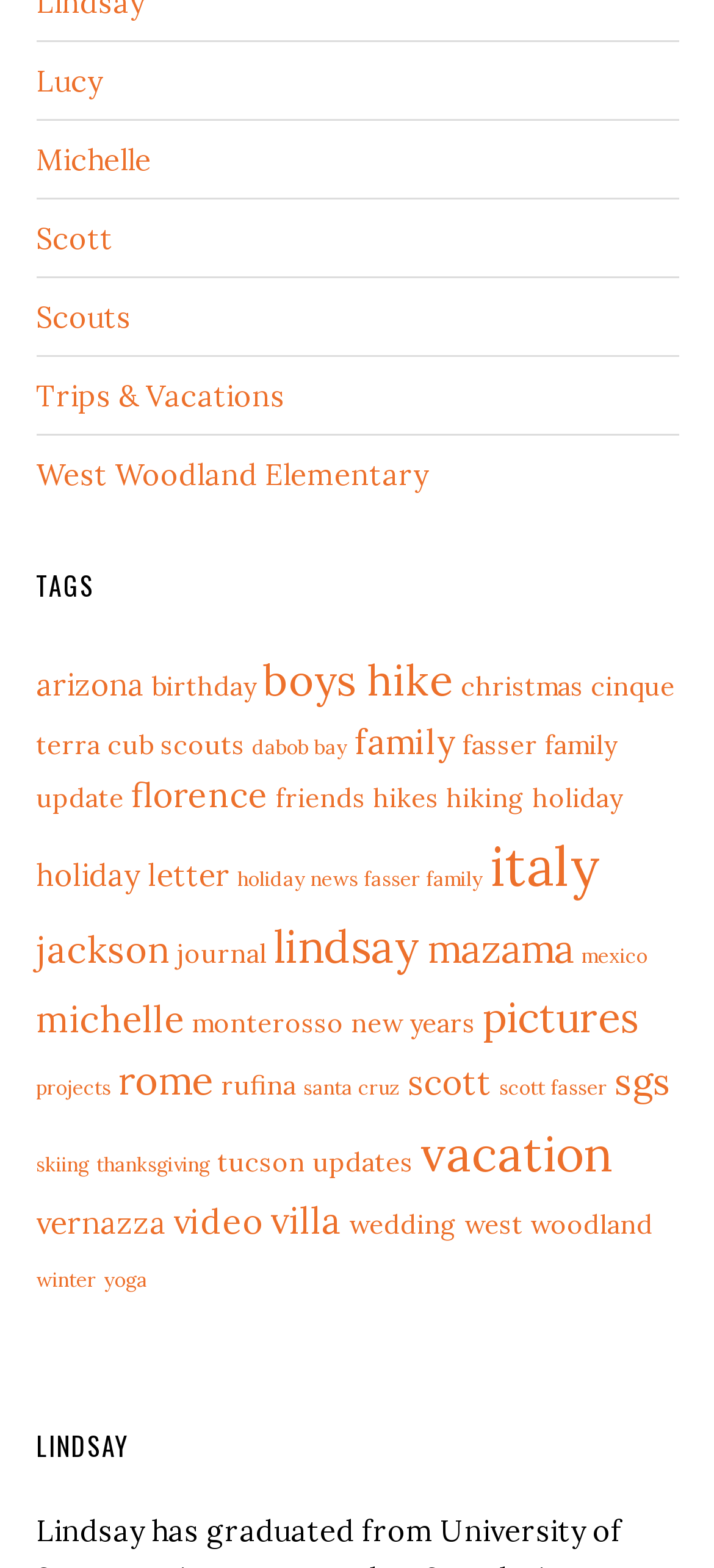Please find the bounding box coordinates (top-left x, top-left y, bottom-right x, bottom-right y) in the screenshot for the UI element described as follows: holiday news fasser family

[0.332, 0.553, 0.676, 0.569]